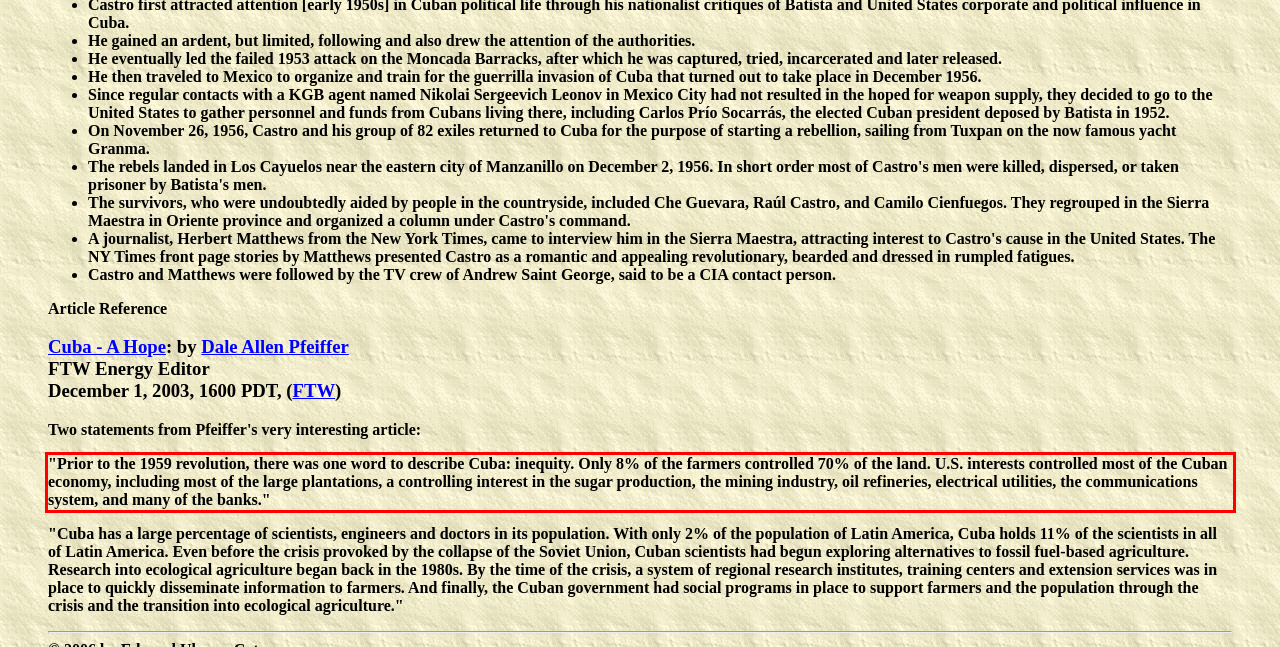Review the webpage screenshot provided, and perform OCR to extract the text from the red bounding box.

"Prior to the 1959 revolution, there was one word to describe Cuba: inequity. Only 8% of the farmers controlled 70% of the land. U.S. interests controlled most of the Cuban economy, including most of the large plantations, a controlling interest in the sugar production, the mining industry, oil refineries, electrical utilities, the communications system, and many of the banks."